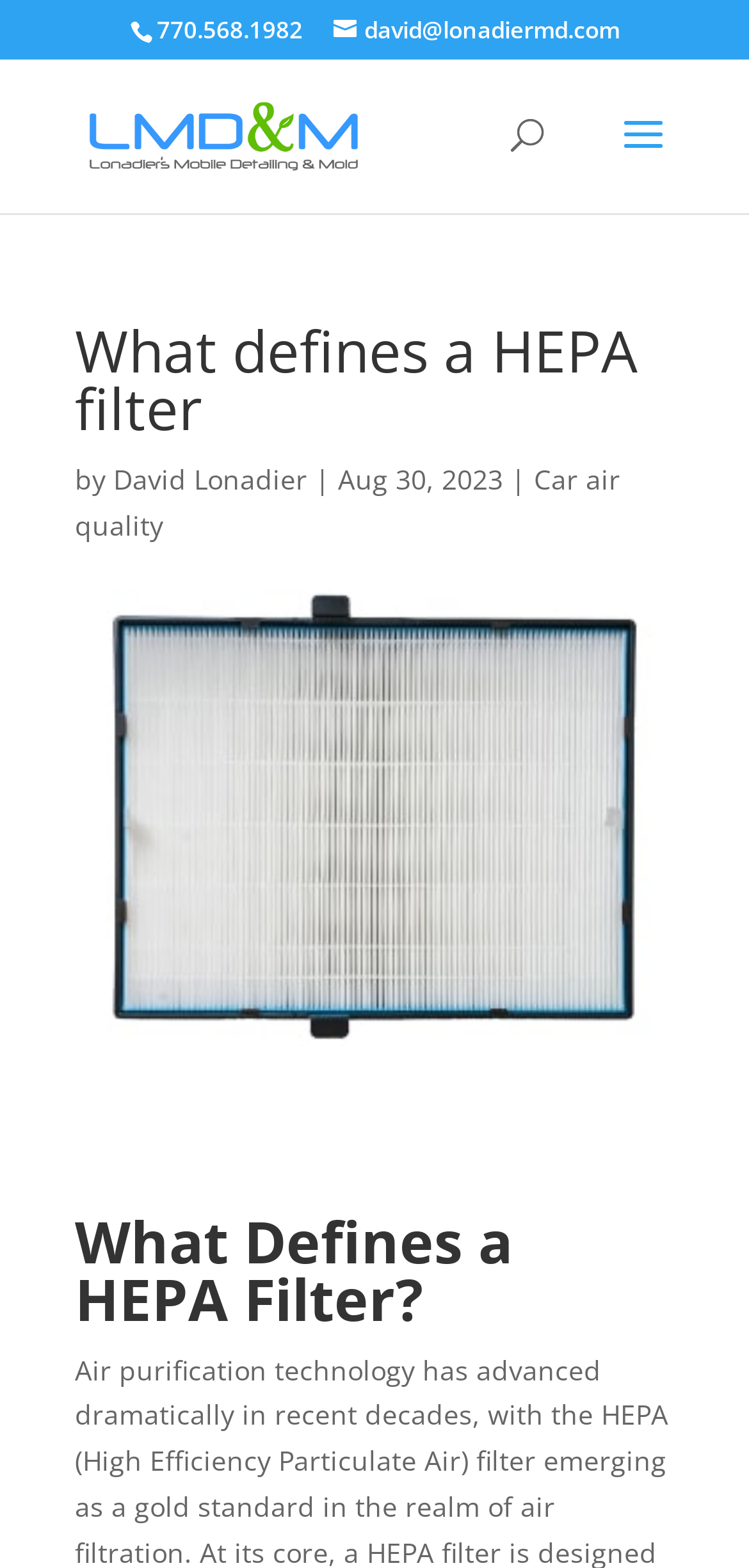What is the author of the article?
Look at the image and answer the question using a single word or phrase.

David Lonadier